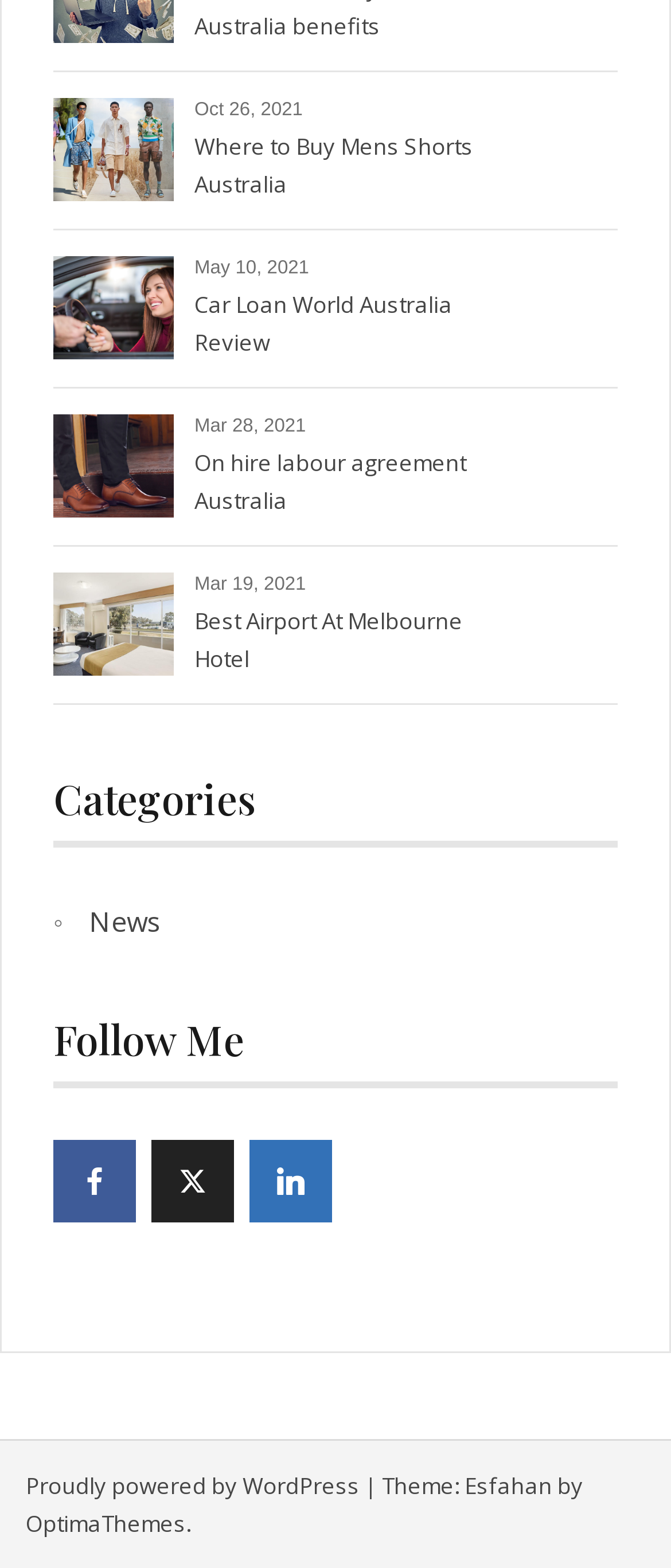Determine the coordinates of the bounding box that should be clicked to complete the instruction: "Check out the Car Loan World Australia review". The coordinates should be represented by four float numbers between 0 and 1: [left, top, right, bottom].

[0.29, 0.182, 0.764, 0.233]